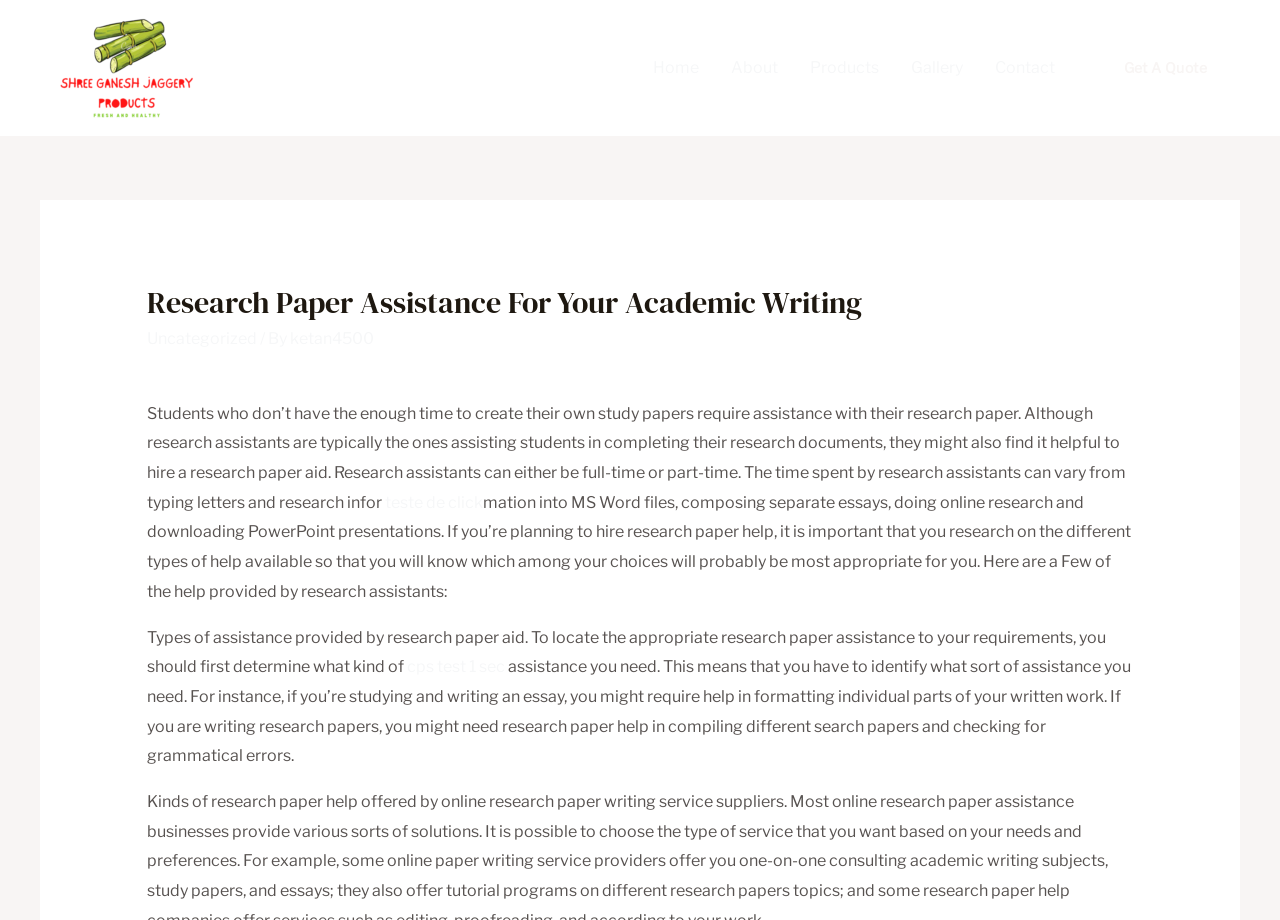What is the purpose of research paper assistance? Refer to the image and provide a one-word or short phrase answer.

Academic writing